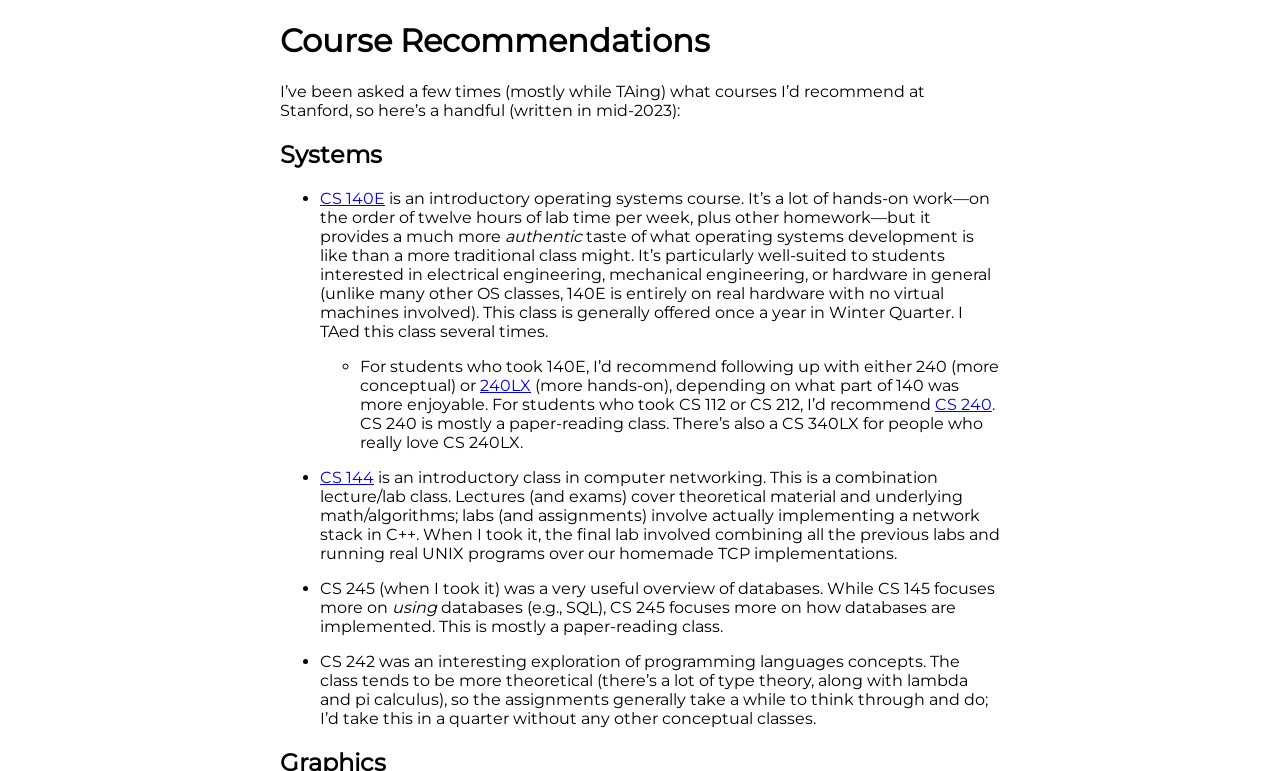Create a detailed description of the webpage's content and layout.

The webpage is about course recommendations by Akshay Srivatsan, with a focus on systems courses at Stanford. At the top, there is a heading "Course Recommendations" followed by a brief introduction explaining the purpose of the page. 

Below the introduction, there is a section titled "Systems" which lists several course recommendations. The first recommended course is CS 140E, an introductory operating systems course, which is described as hands-on and suitable for students interested in electrical engineering, mechanical engineering, or hardware. 

To the right of the CS 140E description, there is a suggestion for students who took 140E, recommending either CS 240 or 240LX depending on their interests. 

Further down, there are three more course recommendations: CS 144, an introductory computer networking class that combines lectures and labs; CS 245, a database course that focuses on implementation; and CS 242, a programming languages course that explores theoretical concepts. Each course has a brief description explaining its focus and what students can expect.